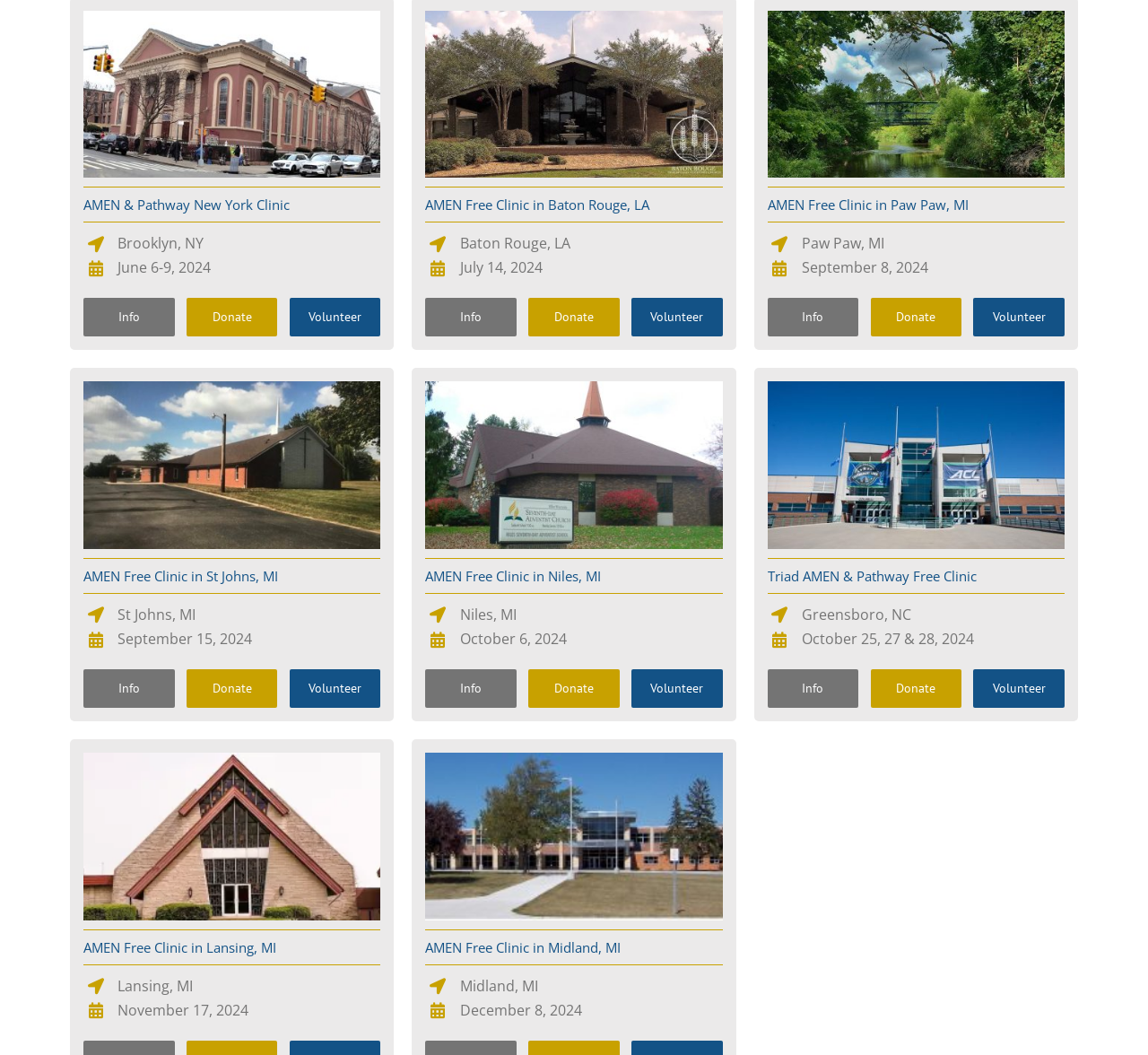Please find the bounding box coordinates for the clickable element needed to perform this instruction: "Click the 'Volunteer' link for AMEN Free Clinic in St Johns, MI".

[0.252, 0.635, 0.332, 0.671]